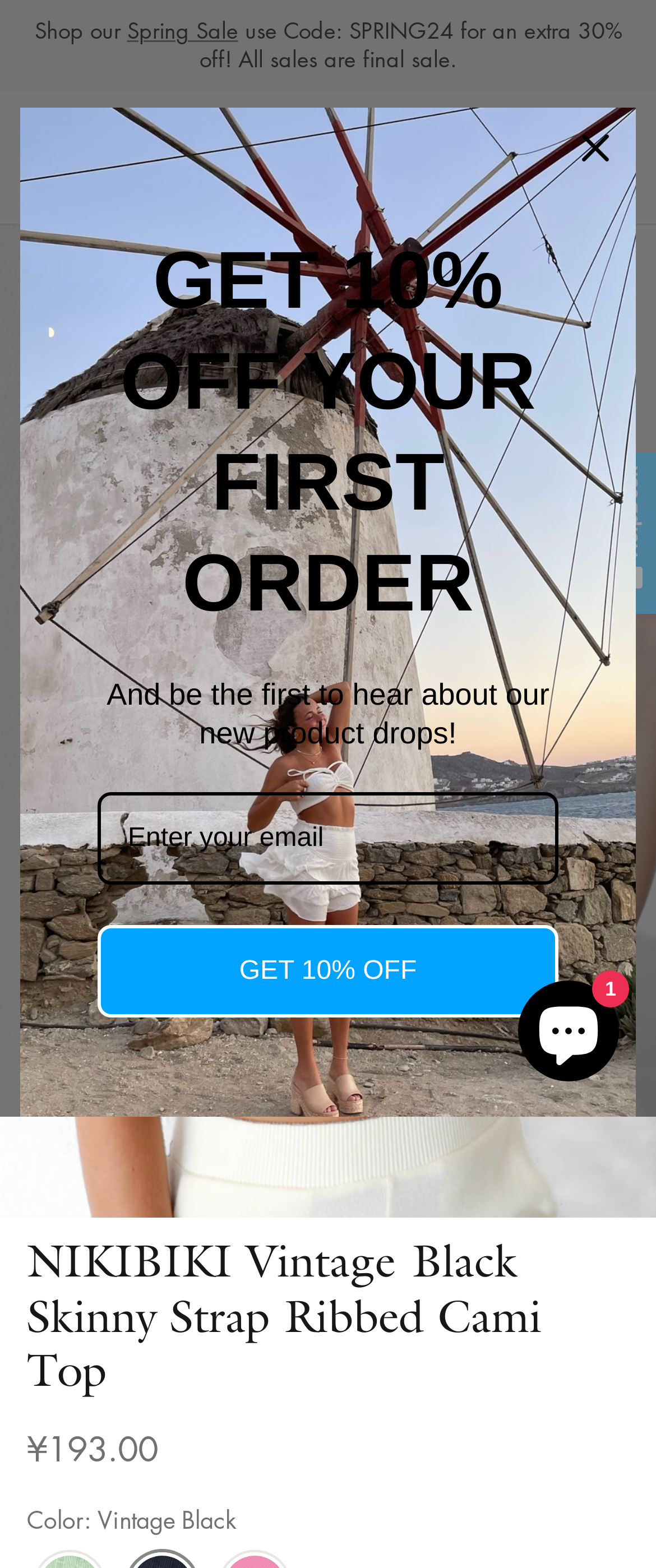Please provide a brief answer to the following inquiry using a single word or phrase:
How many navigation links are there?

5